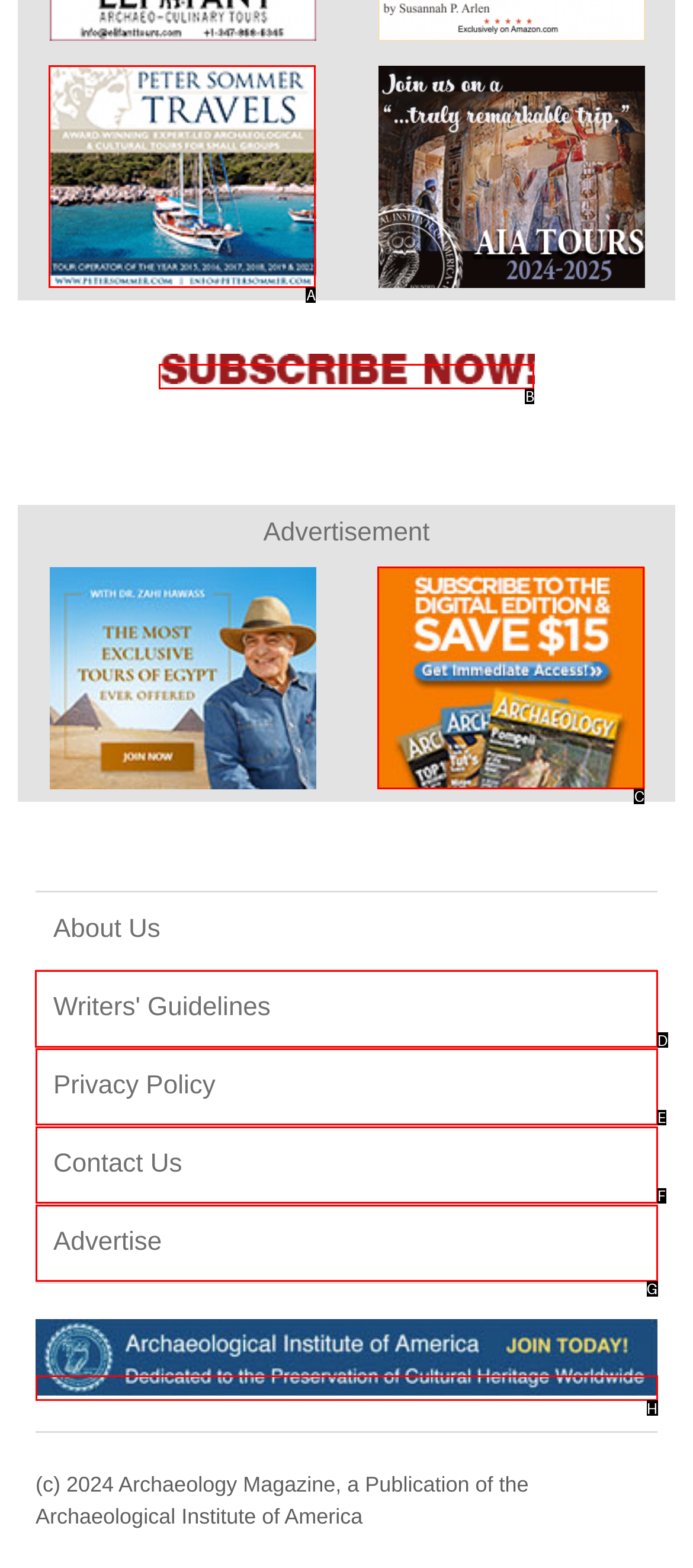Point out the UI element to be clicked for this instruction: Learn about the writers' guidelines. Provide the answer as the letter of the chosen element.

D